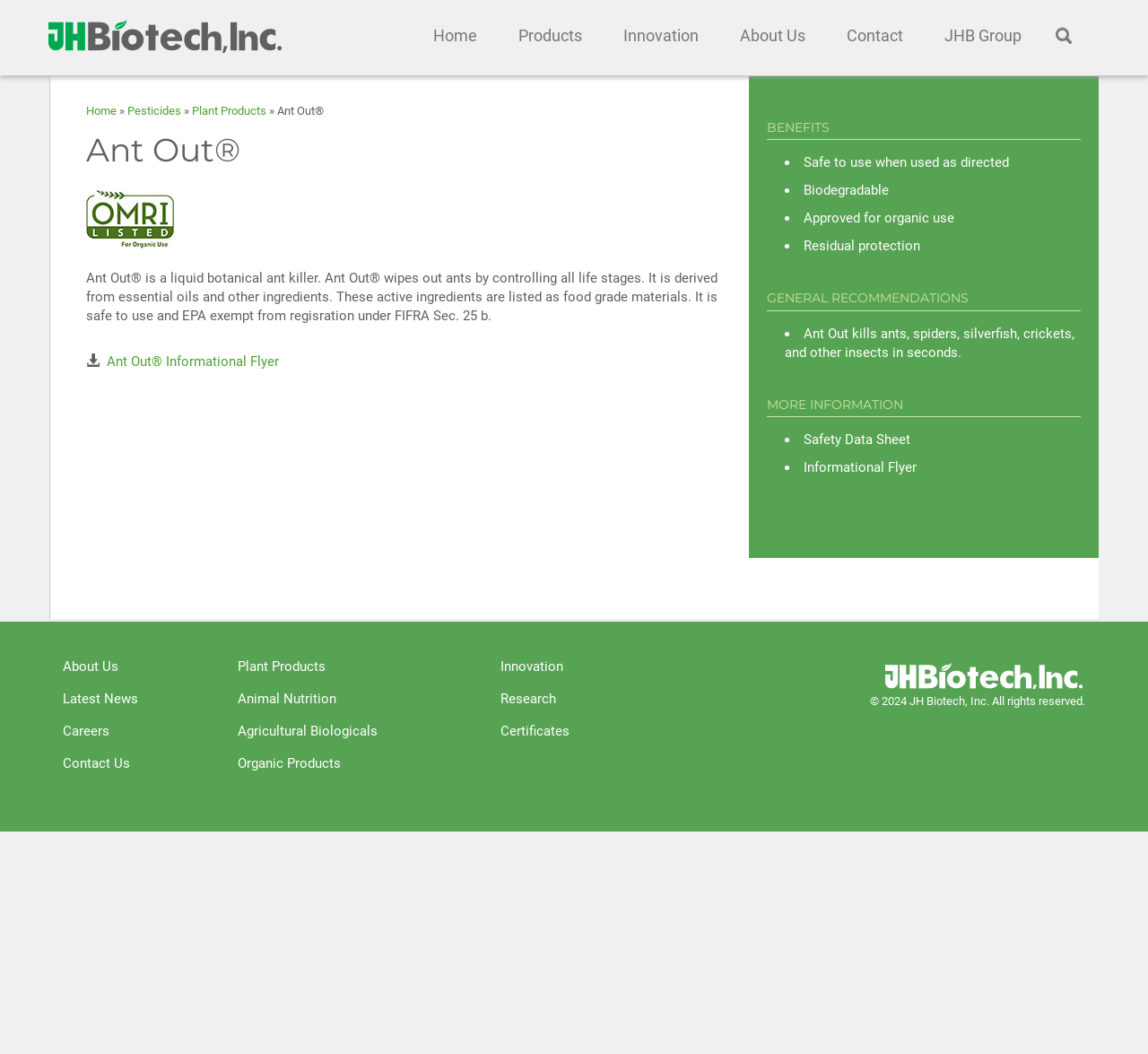Please identify the bounding box coordinates of the clickable area that will allow you to execute the instruction: "Click on the 'Home' link".

[0.363, 0.0, 0.43, 0.068]